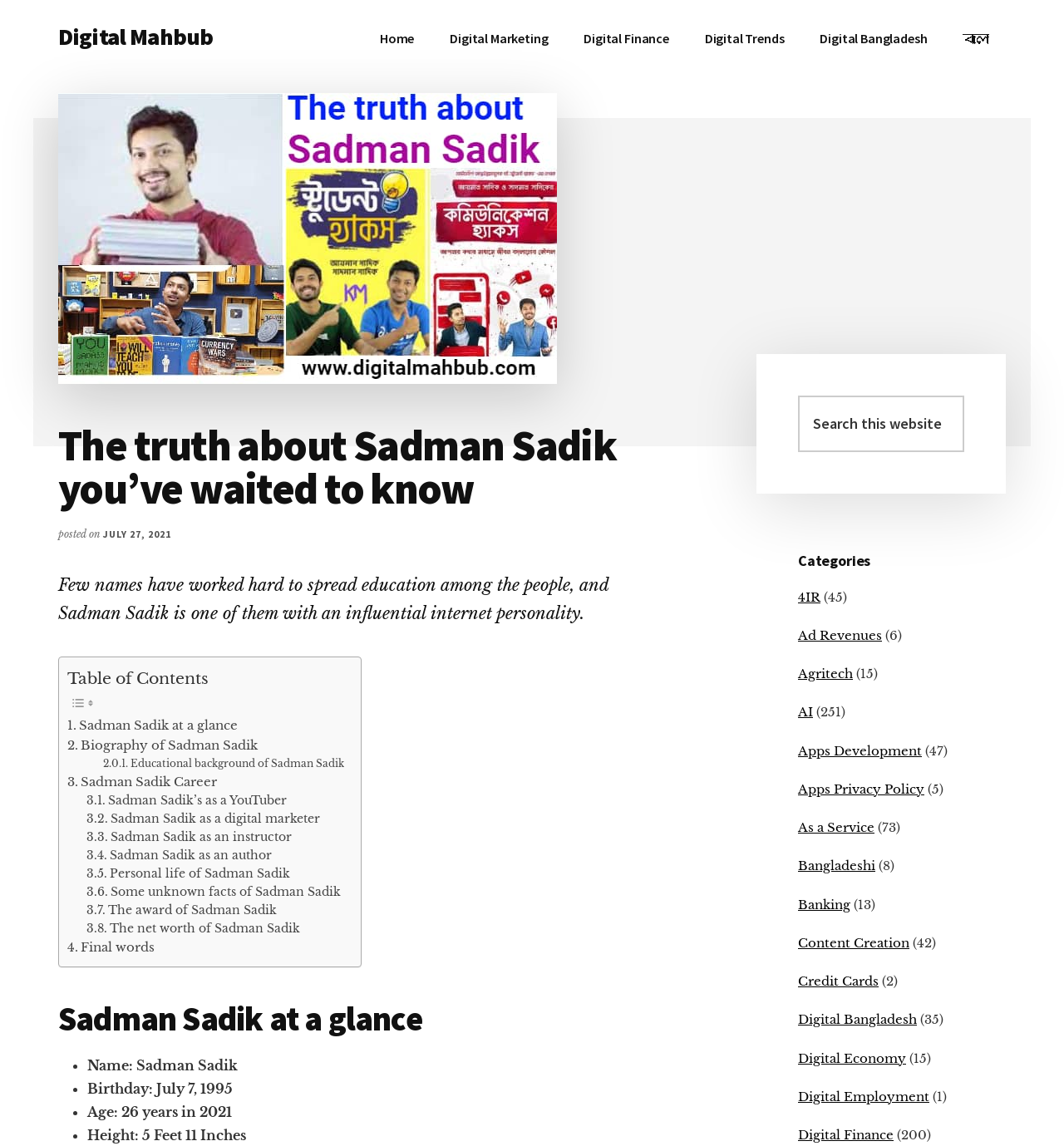Give a one-word or phrase response to the following question: What is the category of the article '4IR'?

Digital Economy